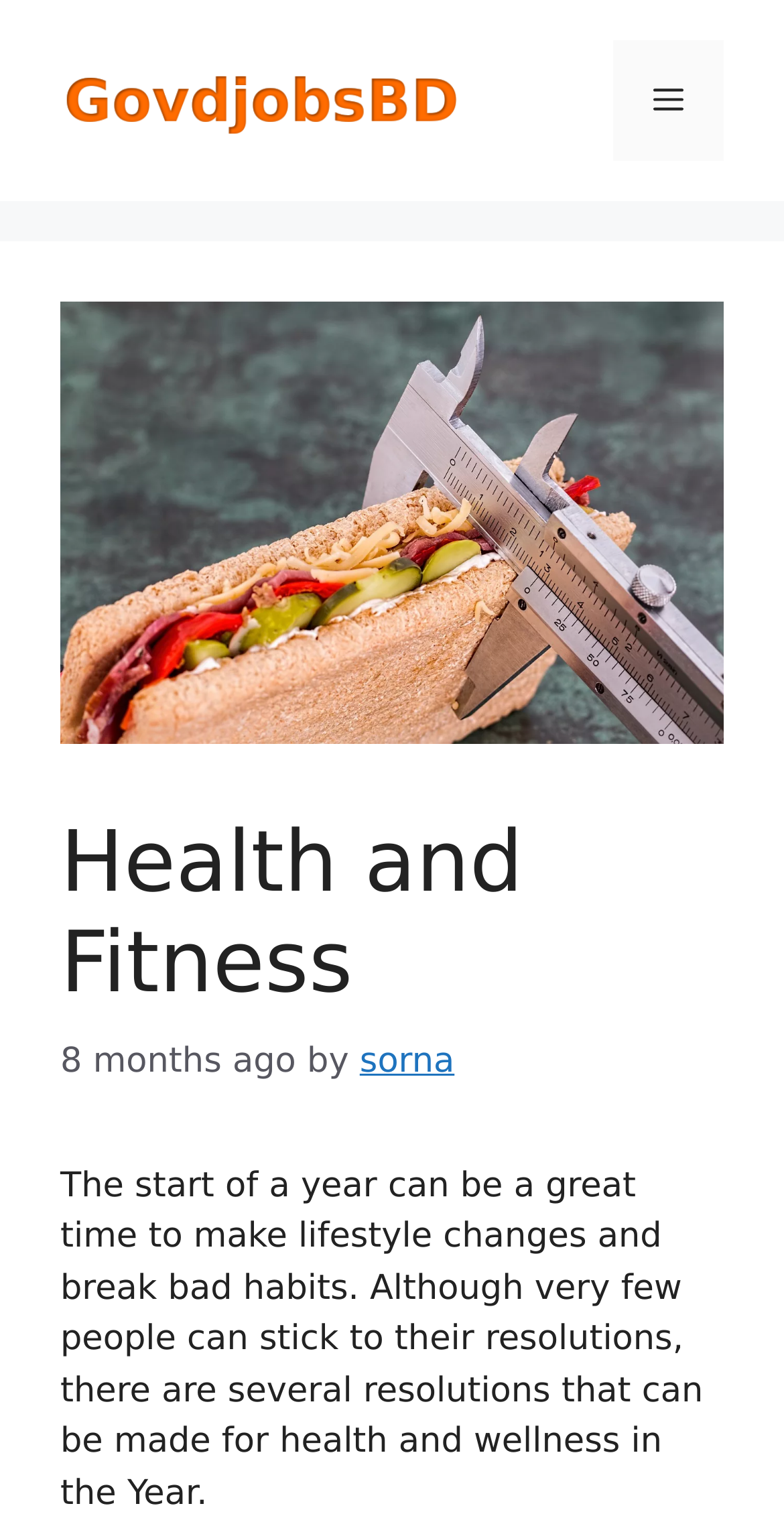How old is the article? Look at the image and give a one-word or short phrase answer.

8 months